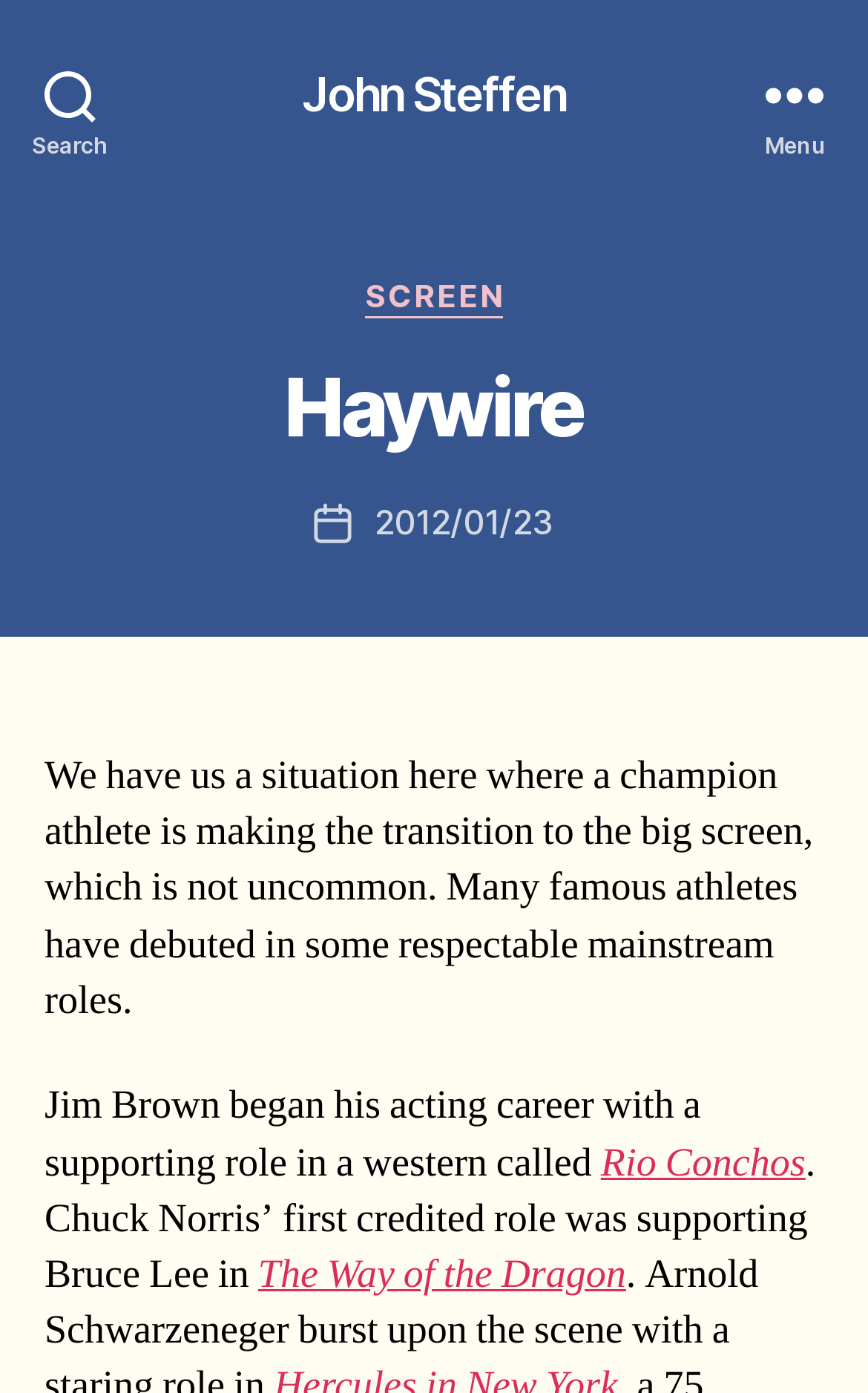Please provide a detailed answer to the question below by examining the image:
What is the category of the article?

The link 'SCREEN' is located under the 'Categories' text, indicating that the category of the article is SCREEN.